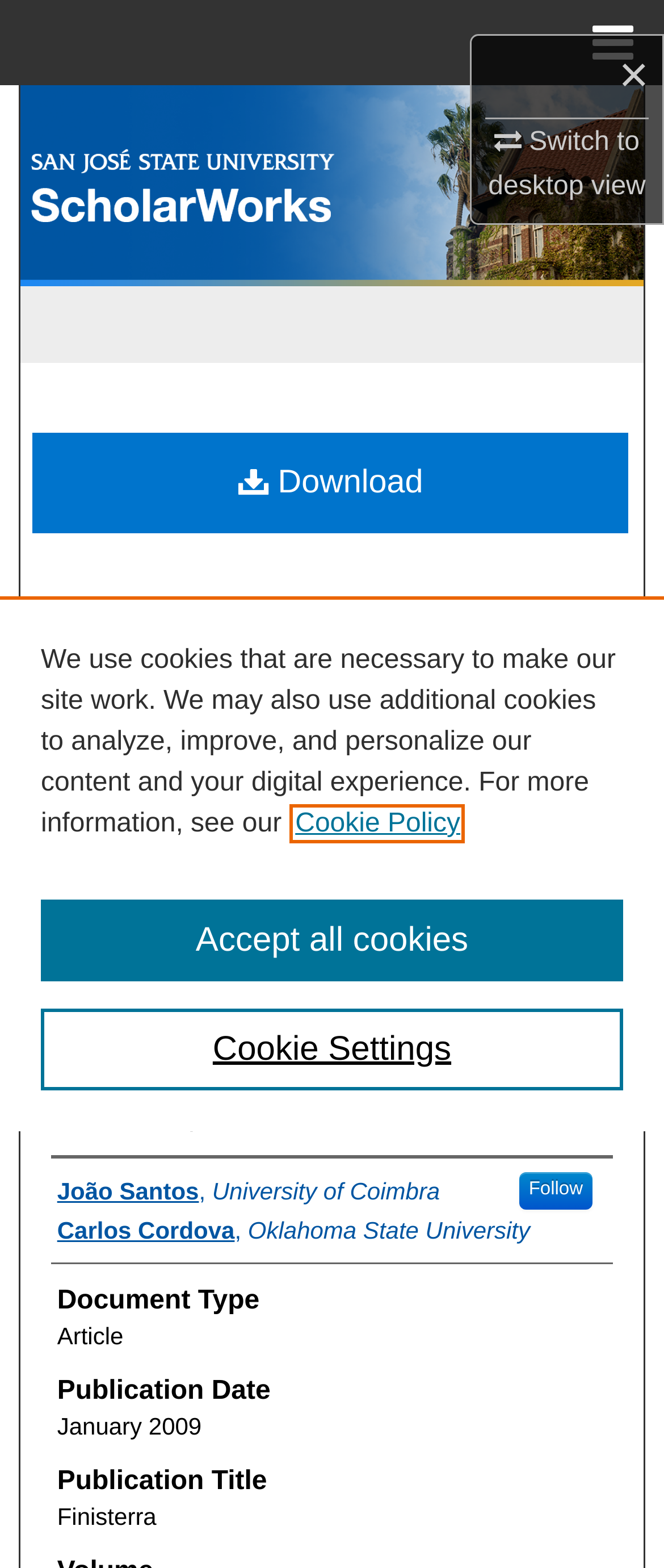Locate the bounding box coordinates of the clickable area needed to fulfill the instruction: "Follow".

[0.781, 0.718, 0.893, 0.742]